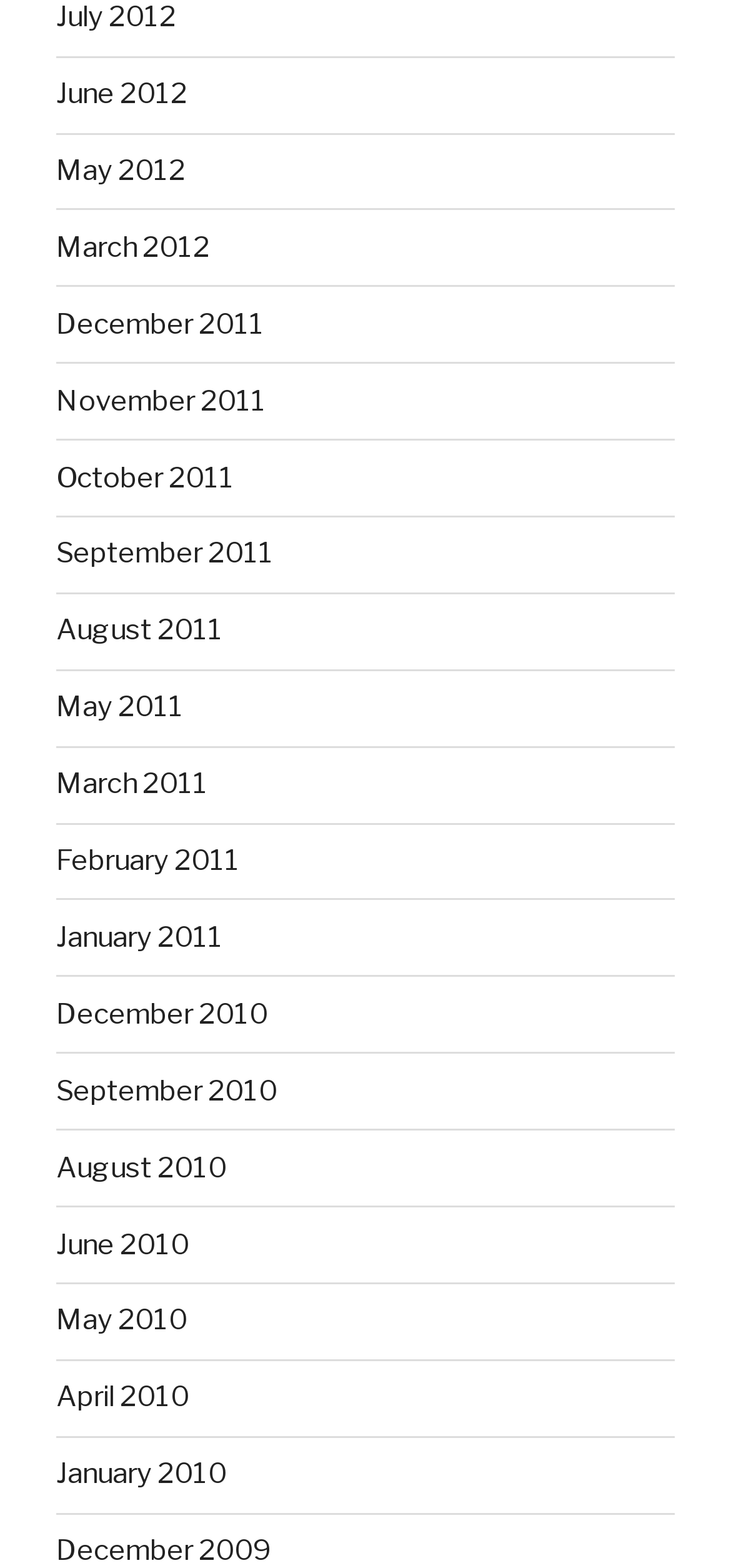Please locate the bounding box coordinates of the element's region that needs to be clicked to follow the instruction: "view May 2012". The bounding box coordinates should be provided as four float numbers between 0 and 1, i.e., [left, top, right, bottom].

[0.077, 0.098, 0.254, 0.12]